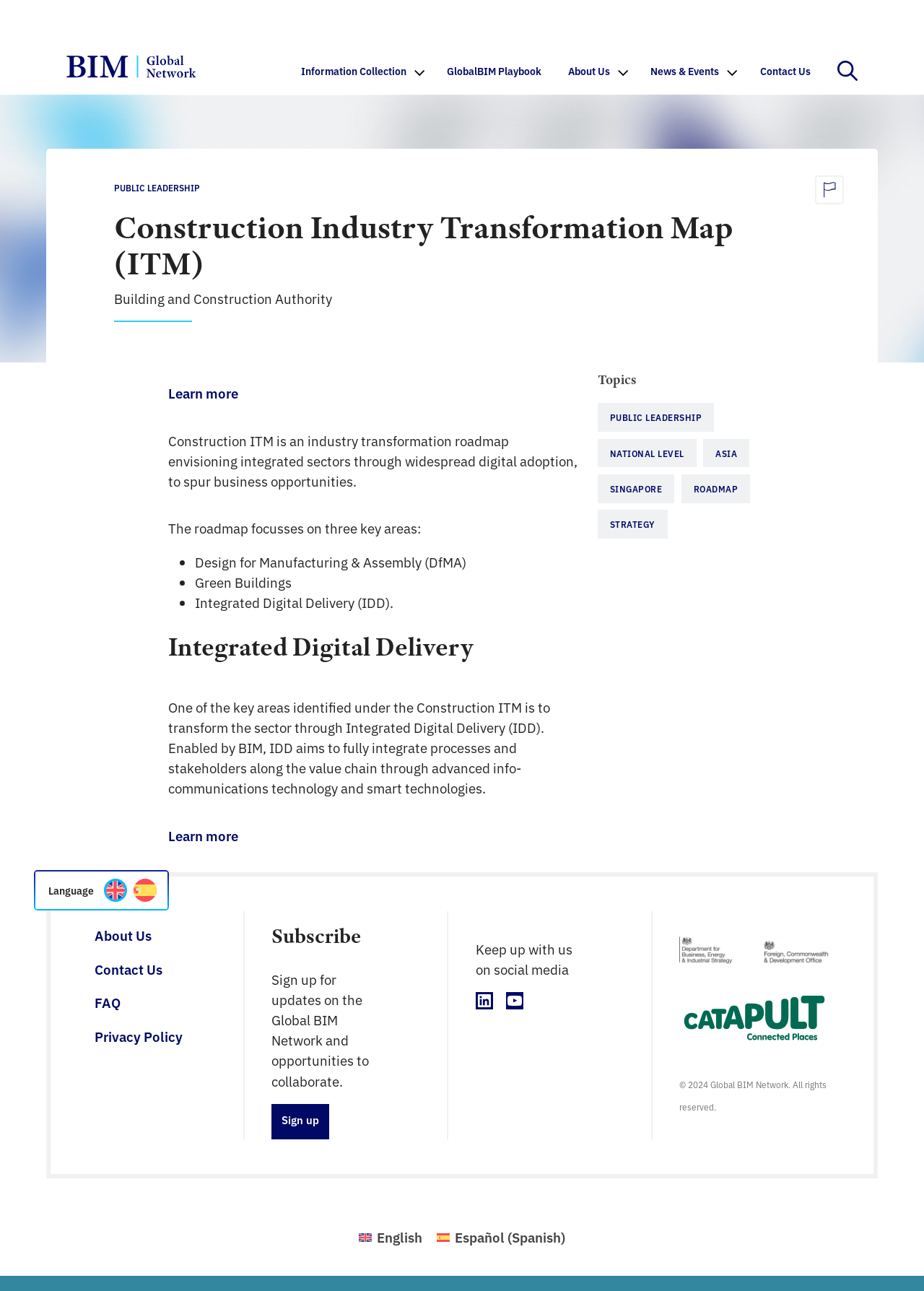Determine the bounding box coordinates of the clickable element to complete this instruction: "Click on the 'Learn more' link". Provide the coordinates in the format of four float numbers between 0 and 1, [left, top, right, bottom].

[0.182, 0.297, 0.258, 0.312]